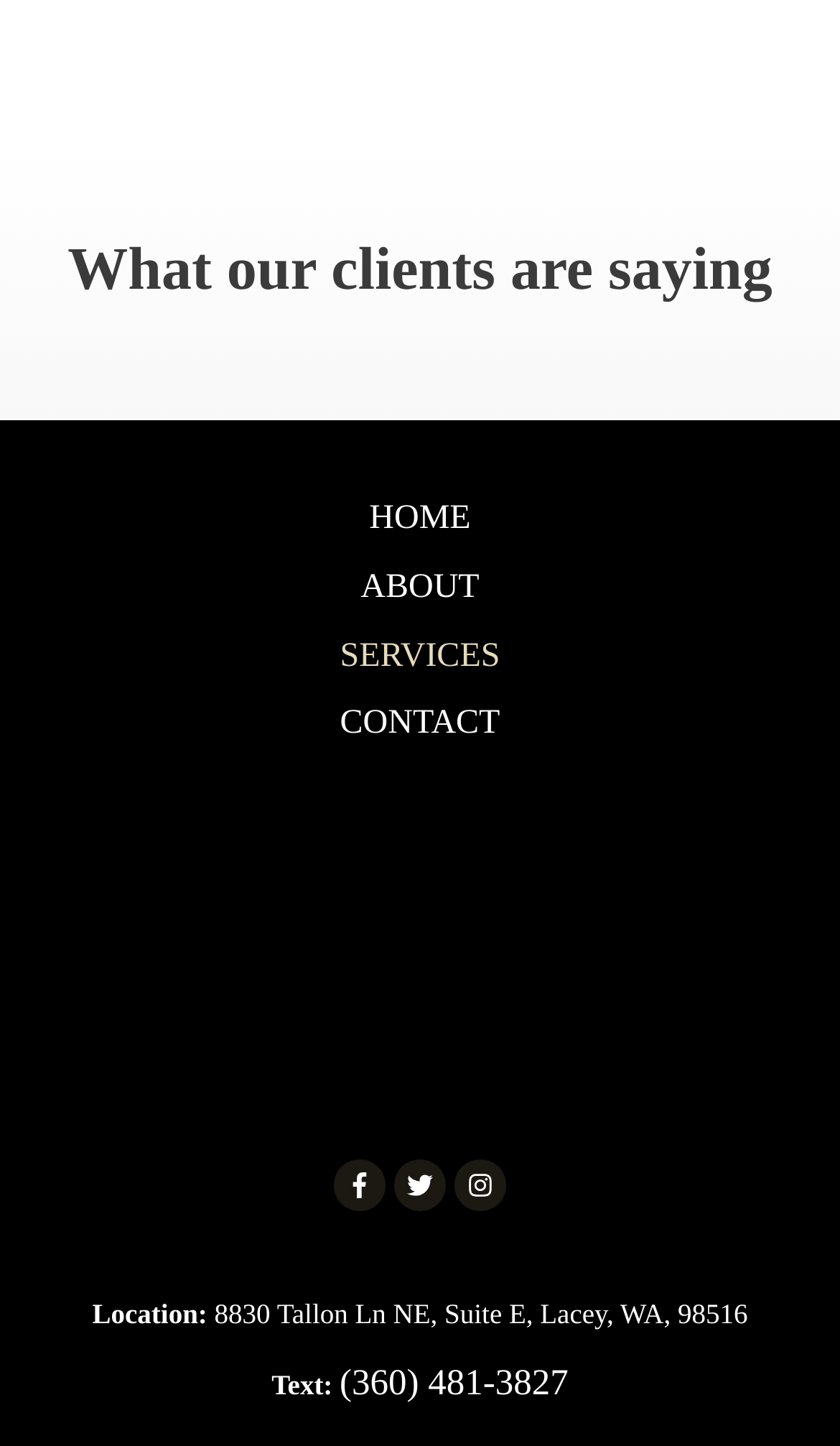What is the logo of the company?
Provide a well-explained and detailed answer to the question.

I found the logo of the company by looking at the image with the text 'Studio Esthetics Logo', which is likely the company's logo.